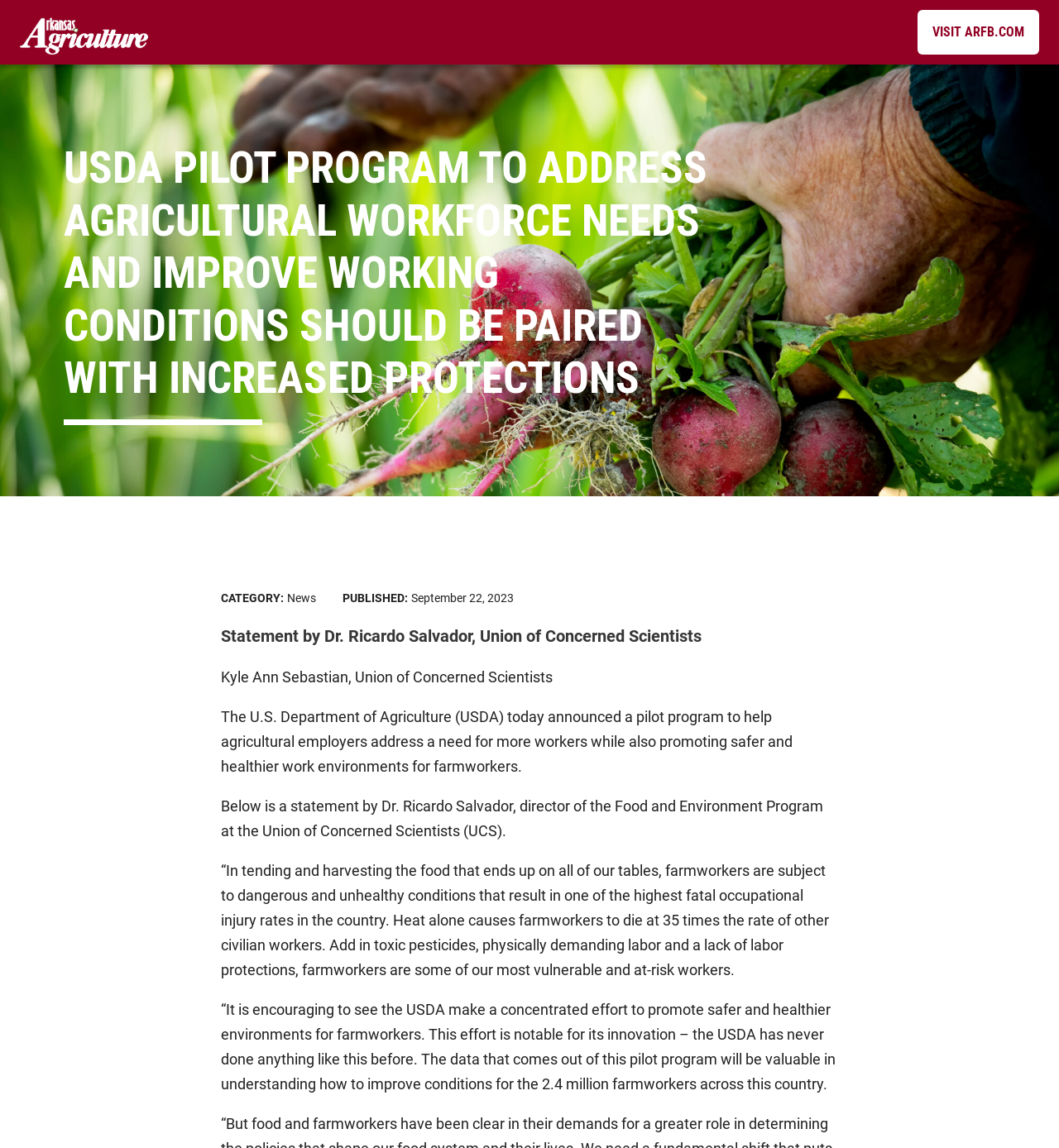Bounding box coordinates should be provided in the format (top-left x, top-left y, bottom-right x, bottom-right y) with all values between 0 and 1. Identify the bounding box for this UI element: parent_node: VISIT ARFB.COM aria-label="return home"

[0.019, 0.009, 0.14, 0.048]